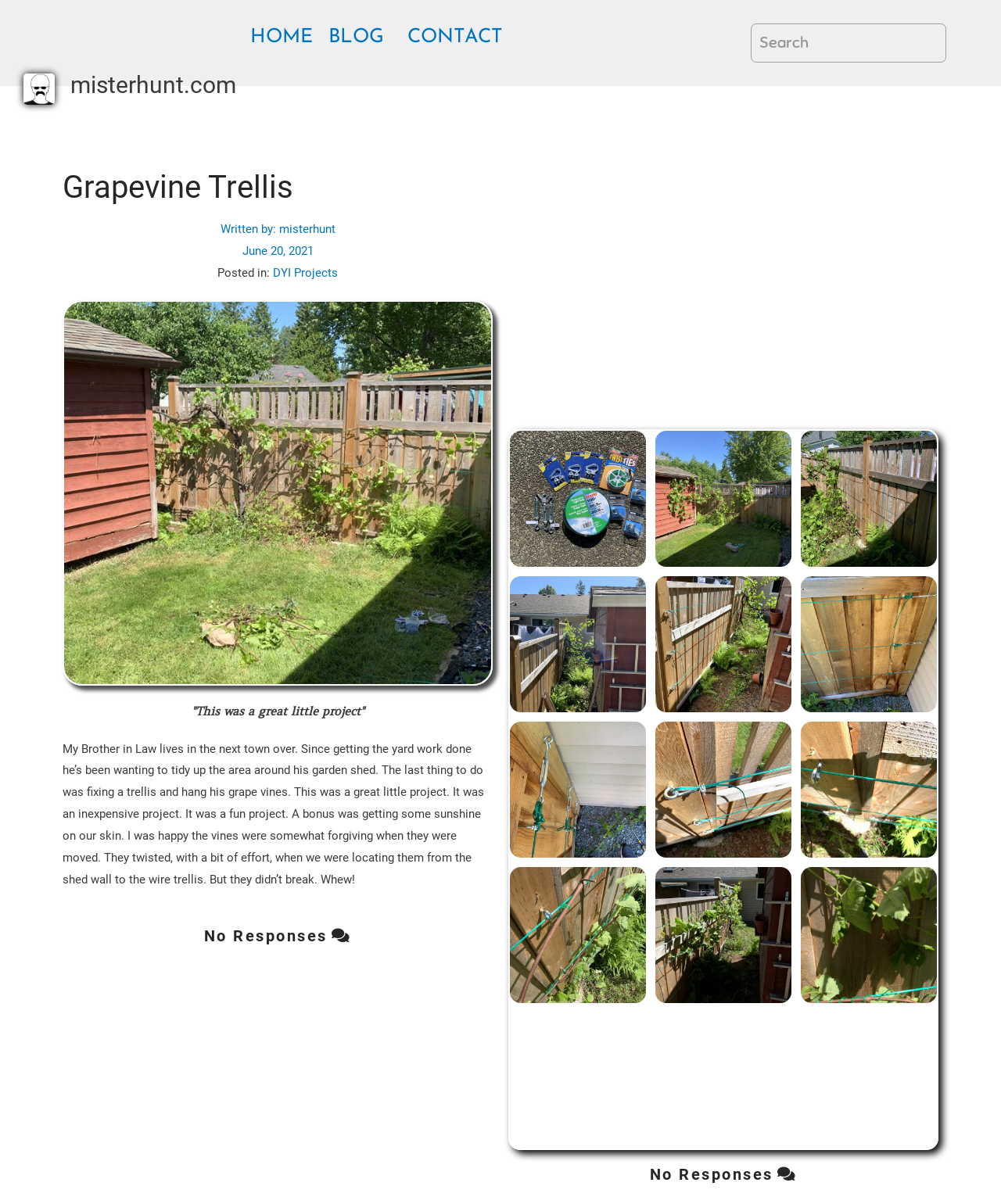Find the bounding box coordinates for the UI element that matches this description: "Blog".

[0.328, 0.019, 0.391, 0.042]